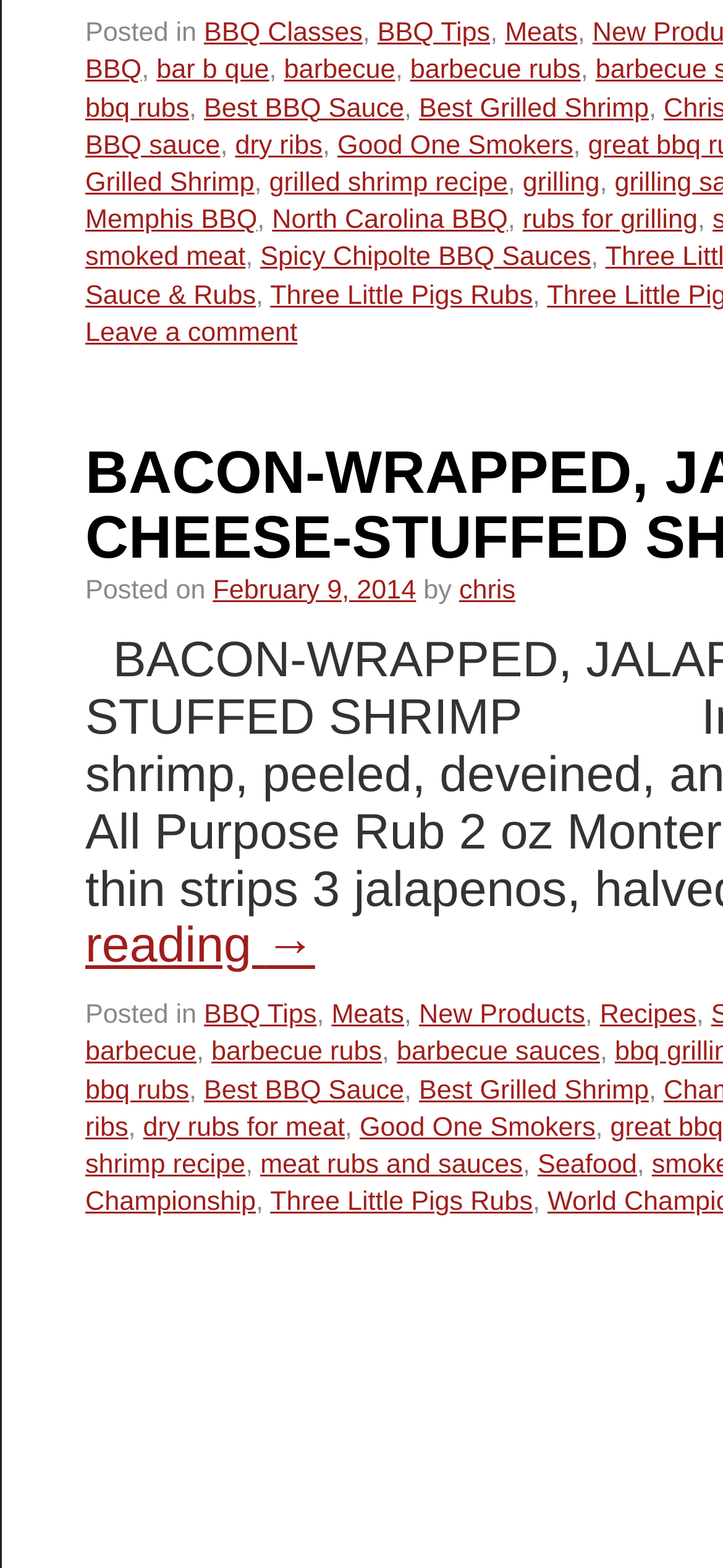Please specify the bounding box coordinates for the clickable region that will help you carry out the instruction: "Leave a comment".

[0.118, 0.203, 0.411, 0.222]